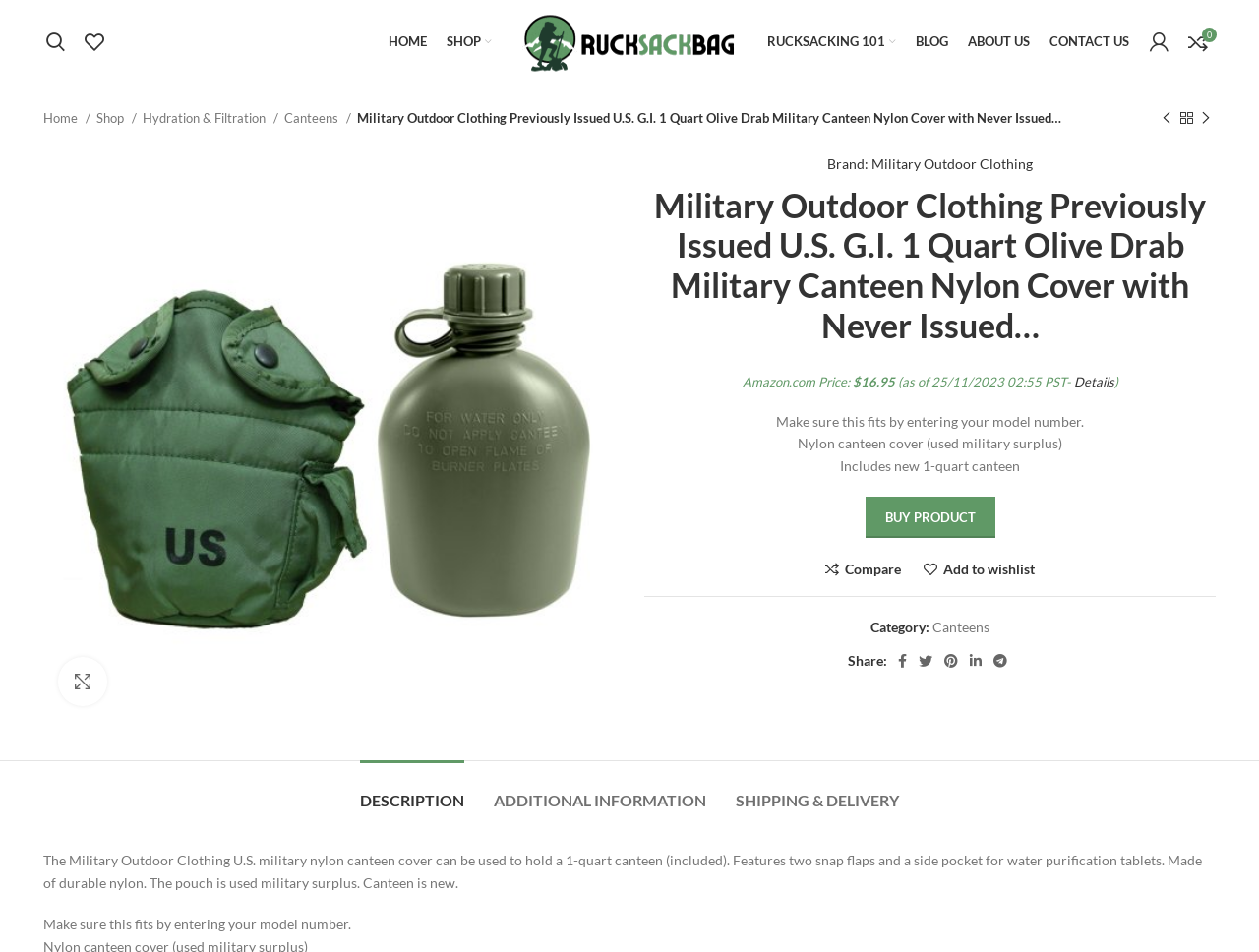Please identify the bounding box coordinates of where to click in order to follow the instruction: "Buy the product".

[0.687, 0.522, 0.79, 0.565]